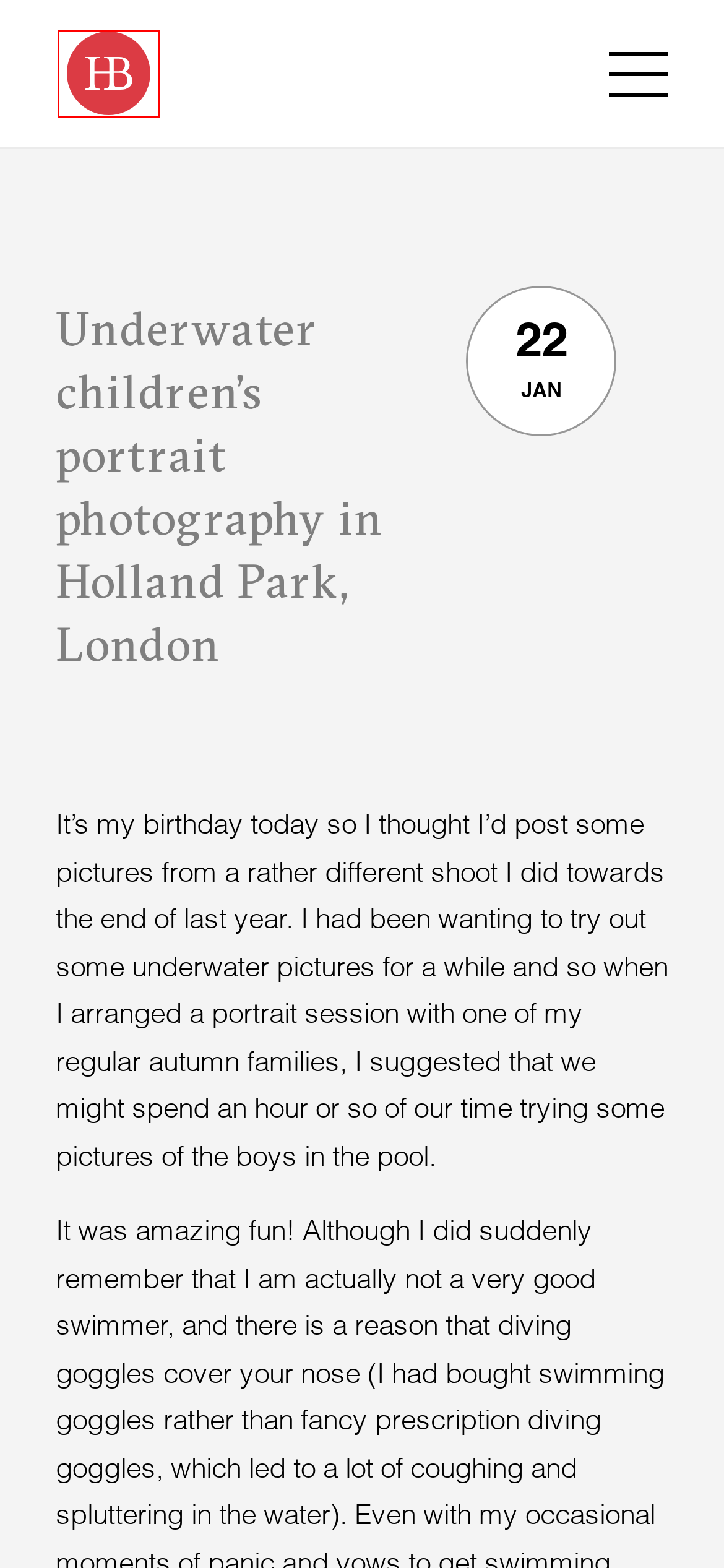You are given a screenshot of a webpage with a red bounding box around an element. Choose the most fitting webpage description for the page that appears after clicking the element within the red bounding box. Here are the candidates:
A. London Family Portrait Photographer - Helen Bartlett
B. Press - Helen Bartlett
C. Contact - Helen Bartlett
D. Baby, children and family portrait photographer in London
E. Newborn baby portrait photography in Holland Park and Kensington - Helen Bartlett
F. Blog - Helen Bartlett
G. Family portrait photography in Kensington, London - Helen Bartlett
H. Helen Bartlett - London Family Photographer

D